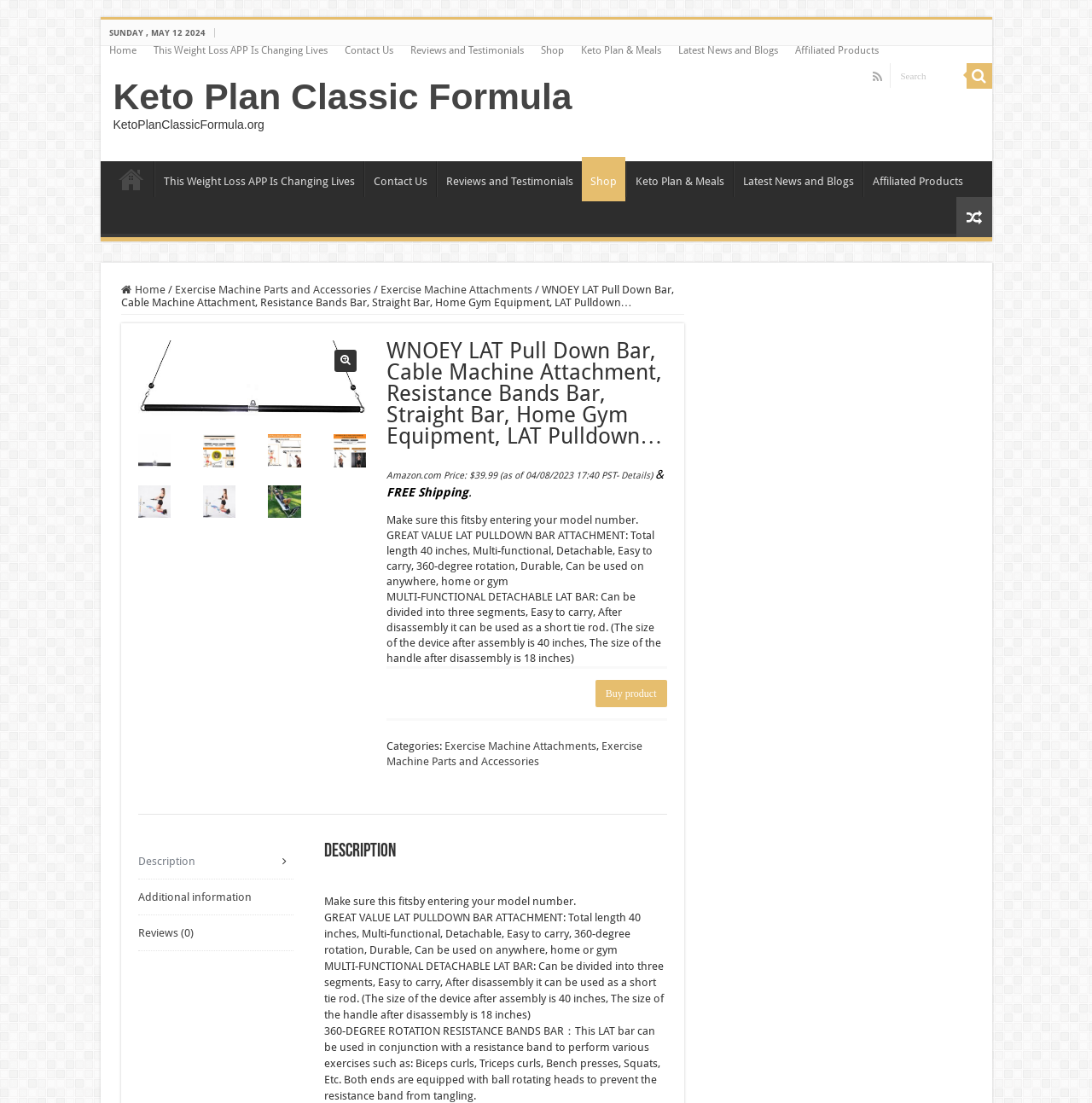Find the bounding box coordinates for the area you need to click to carry out the instruction: "Buy the product". The coordinates should be four float numbers between 0 and 1, indicated as [left, top, right, bottom].

[0.545, 0.616, 0.611, 0.641]